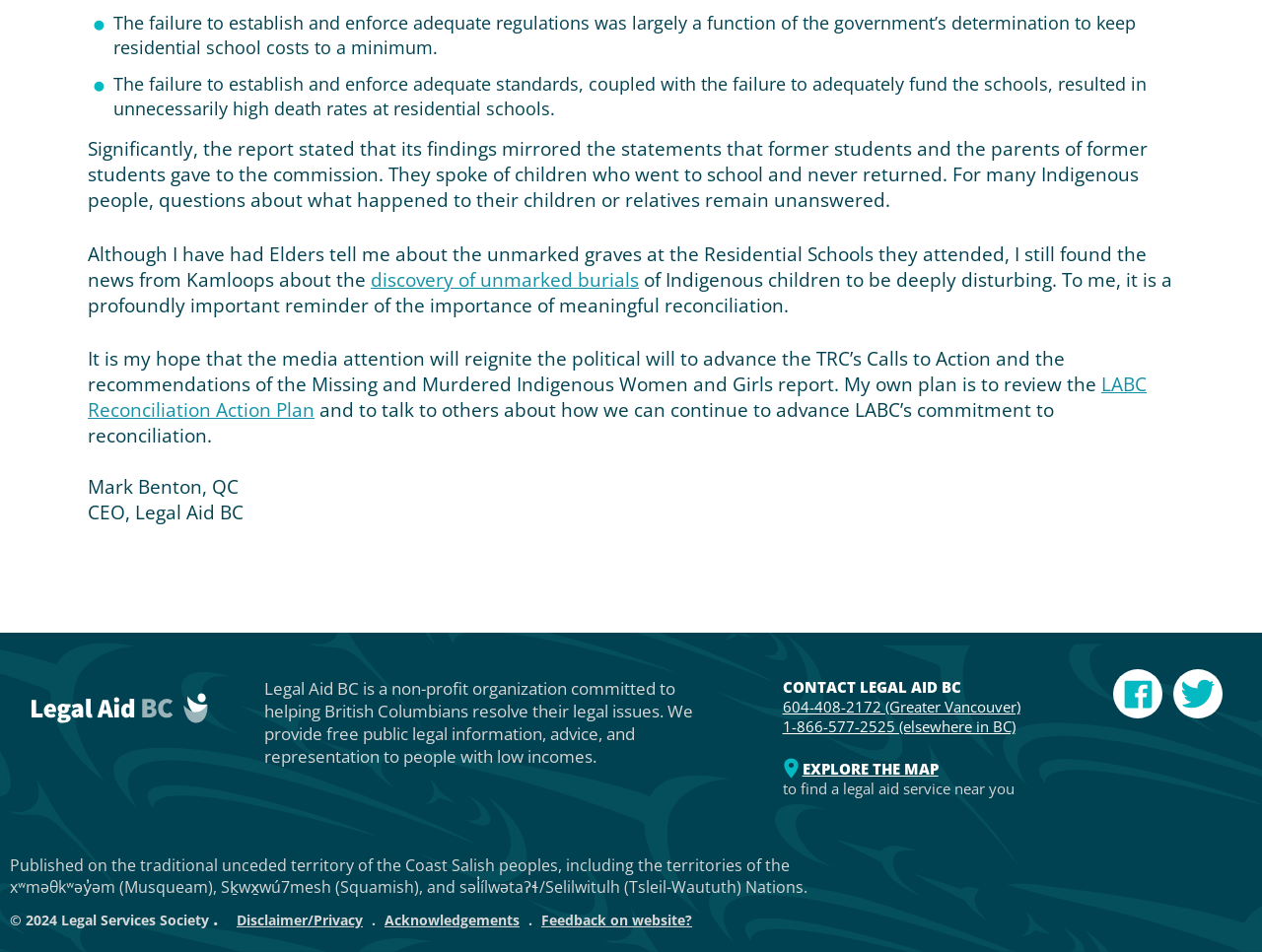Find the bounding box coordinates of the clickable area required to complete the following action: "Search for something".

None